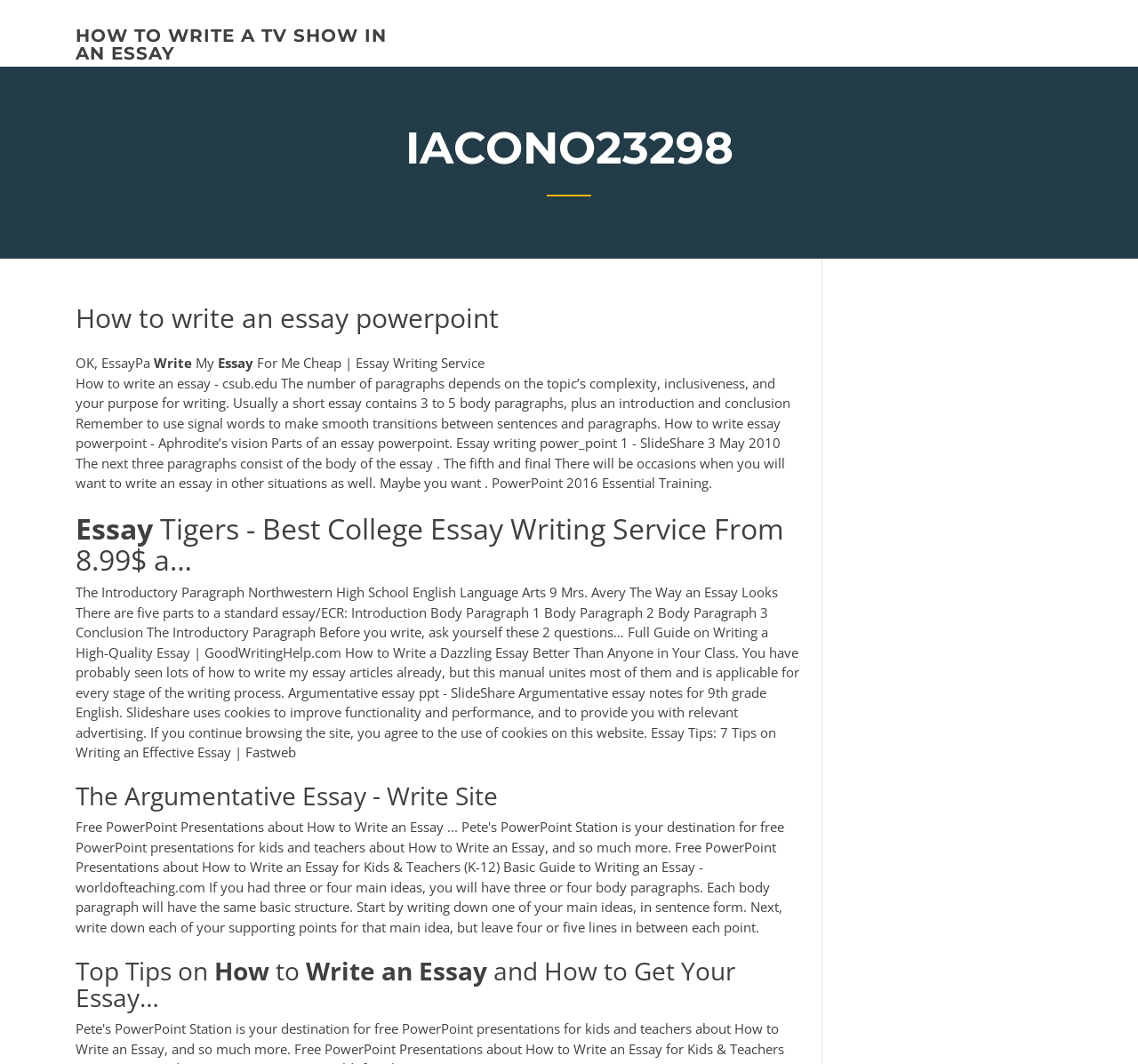Give a one-word or one-phrase response to the question:
What is the main topic of the webpage?

How to write an essay